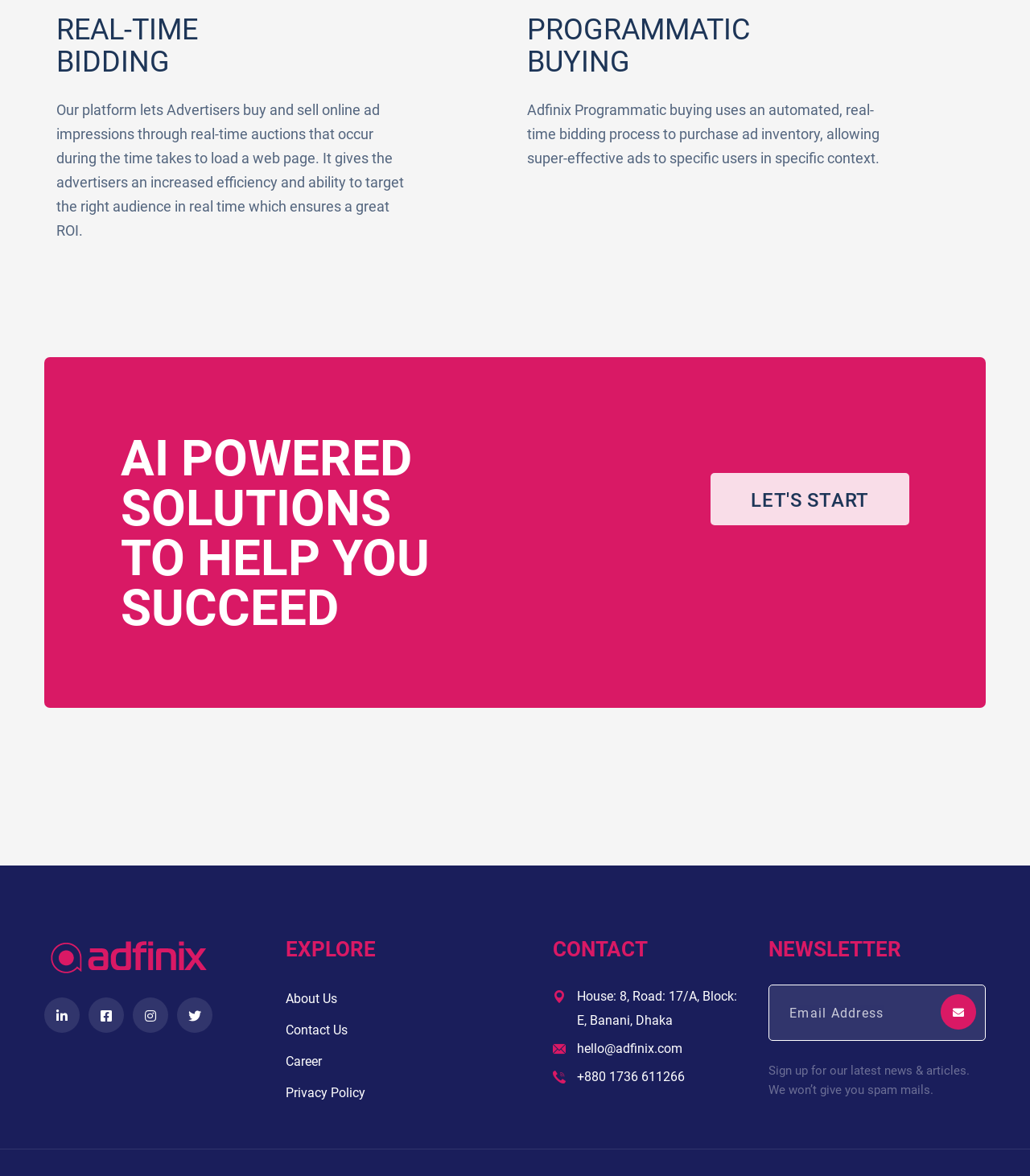Find the bounding box coordinates of the element I should click to carry out the following instruction: "Click on LET'S START".

[0.69, 0.402, 0.883, 0.447]